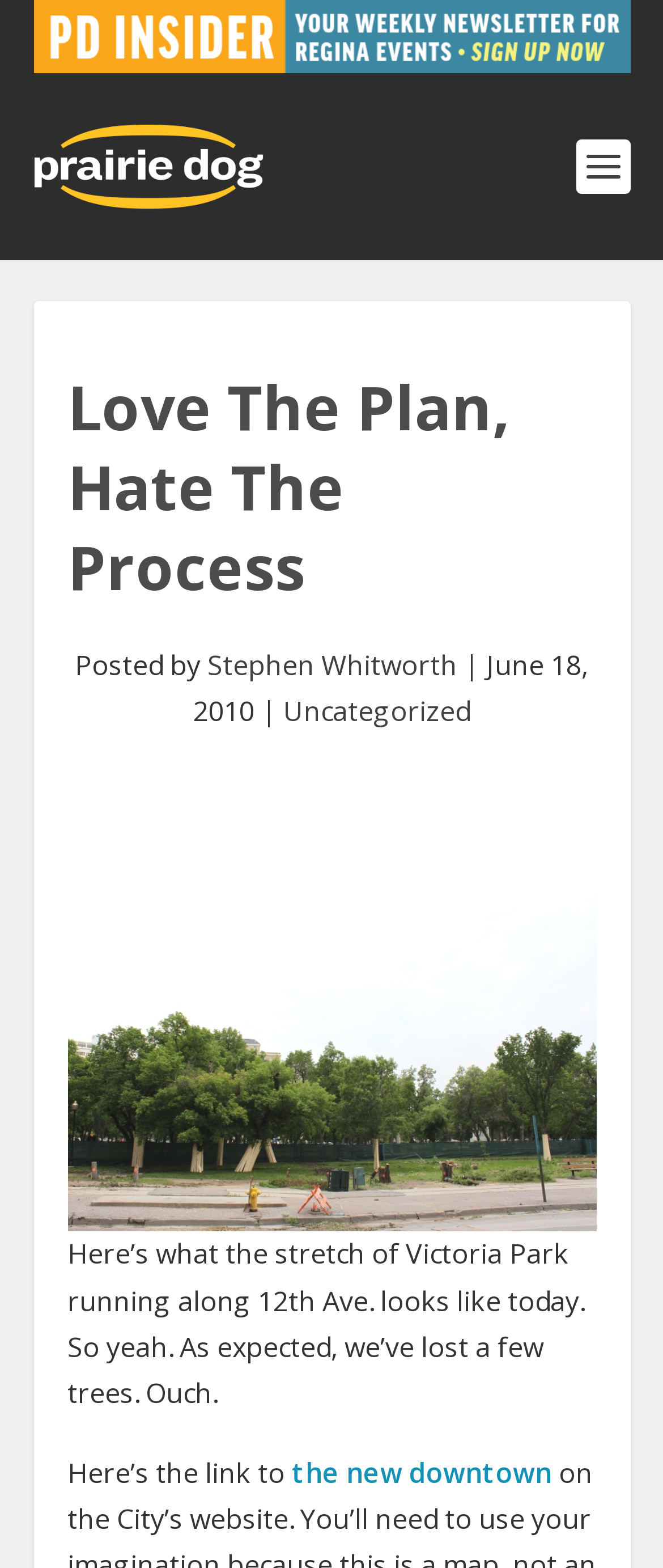Please give a concise answer to this question using a single word or phrase: 
What is the category of the article?

Uncategorized